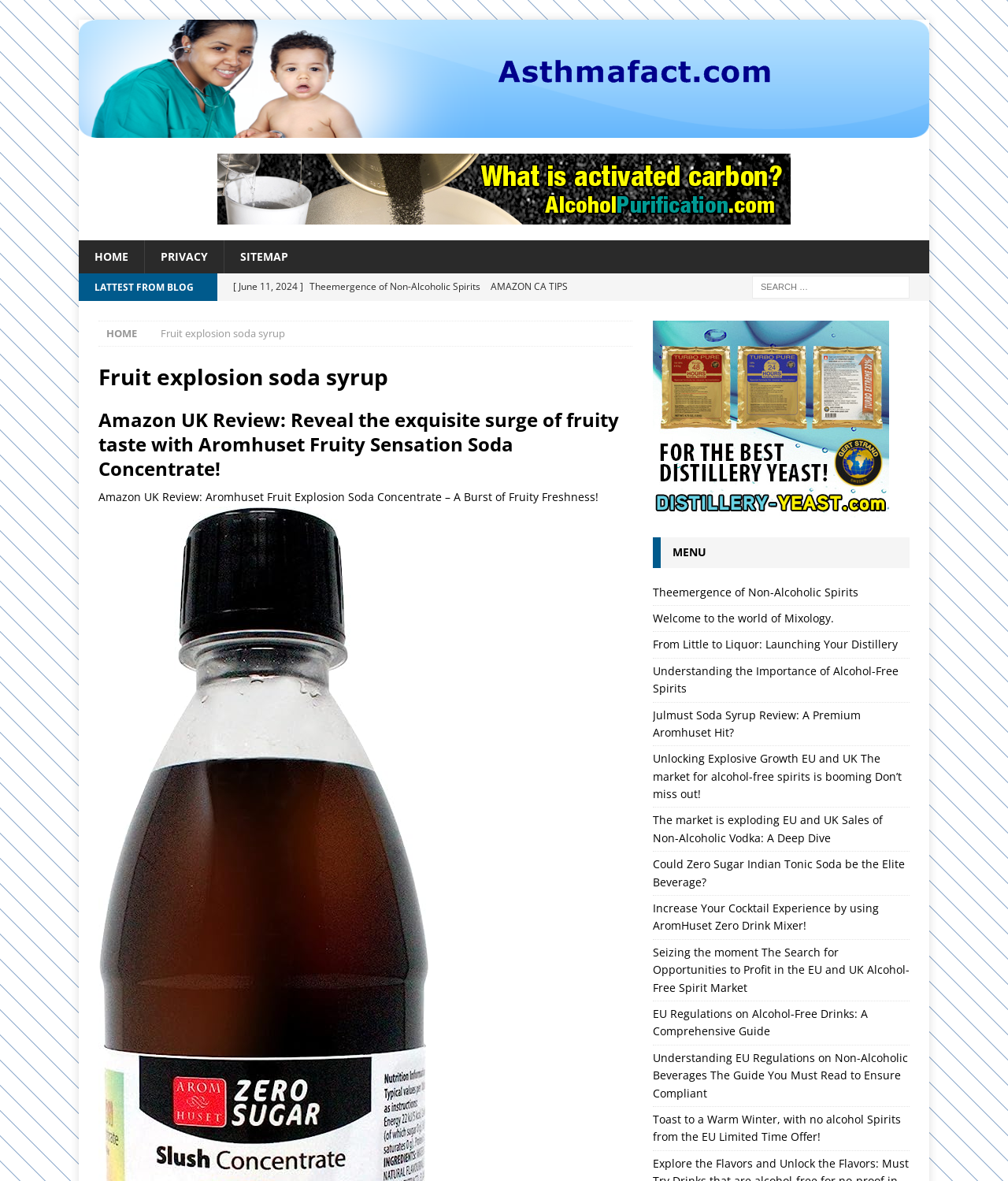What is the topic of the blog post with the heading 'Fruit explosion soda syrup'?
Using the image, give a concise answer in the form of a single word or short phrase.

Aromhuset Fruity Sensation Soda Concentrate